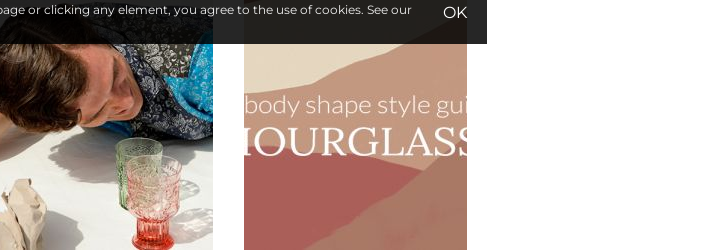Offer a detailed account of the various components present in the image.

The image showcases a stylish setup that emphasizes a casual yet sophisticated aesthetic. On the left side, a person is seen reclining, dressed in a patterned blue shirt, creating a relaxed vibe. They are positioned next to colorful glassware, which includes green and pink tumblers, suggesting an inviting atmosphere, possibly for a social gathering or casual dining.

To the right, there is a graphic that promotes a "Body Shape Style Guide" specifically for the hourglass figure. The background features warm, muted colors that enhance the elegance of the design. The bold text highlights the focus on body shape and personalized style, aiming to offer fashion advice tailored to this particular silhouette. This juxtaposition of casual living and fashion guidance invites viewers to both relax and explore style options that celebrate their unique body shapes.